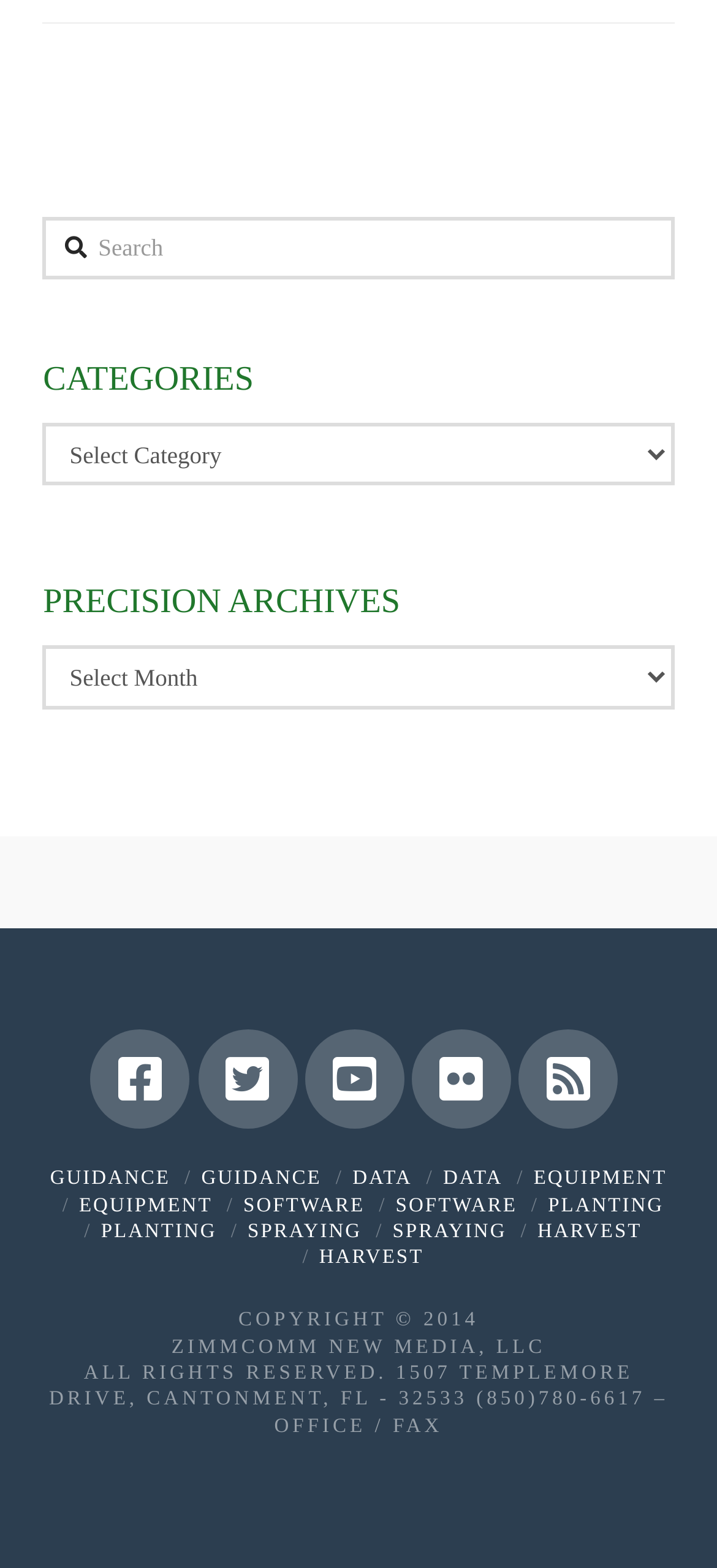Determine the bounding box coordinates of the UI element described by: "Harvest".

[0.445, 0.795, 0.591, 0.809]